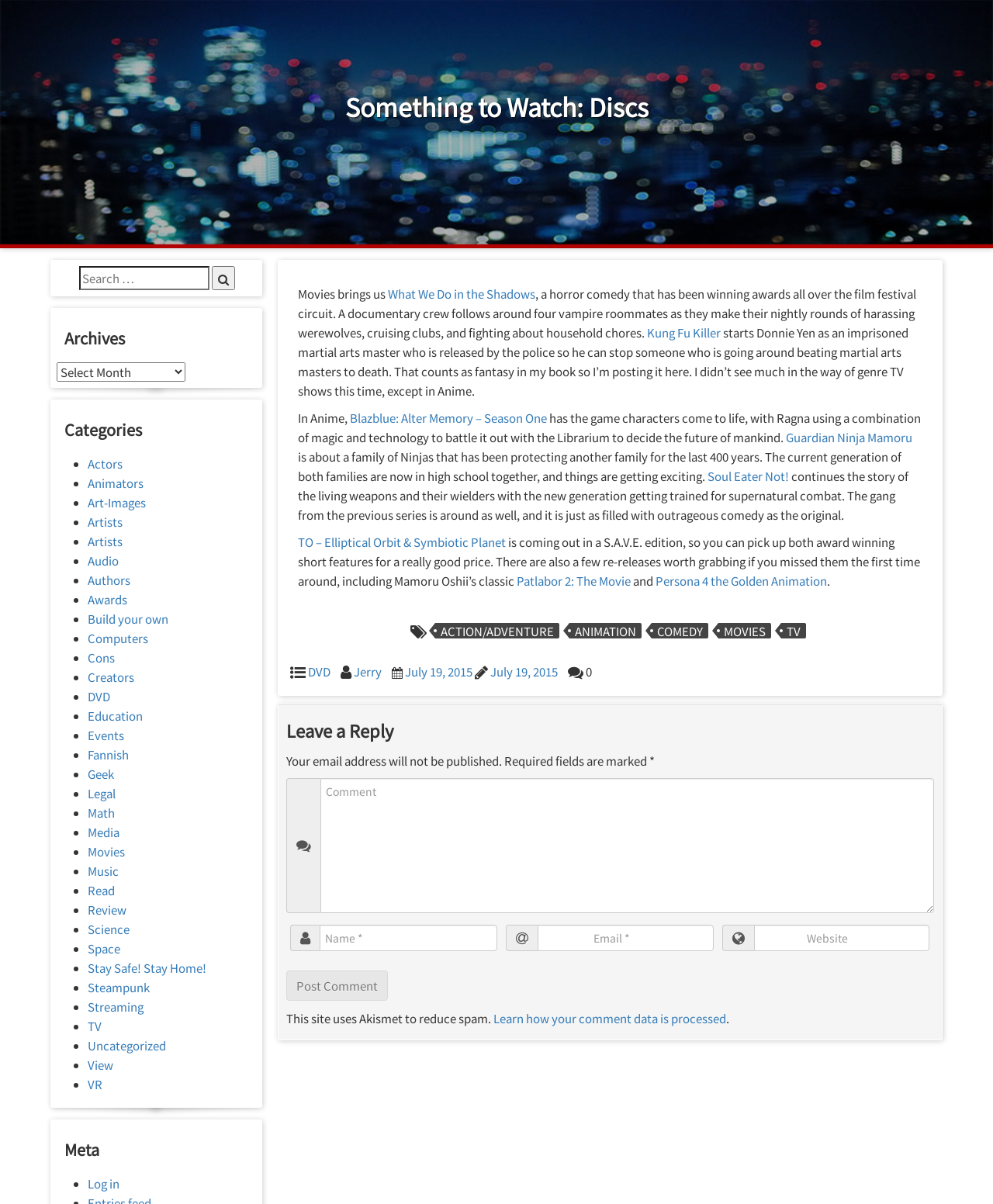Summarize the webpage comprehensively, mentioning all visible components.

The webpage is titled "Something to Watch: Discs – Strider’s Web" and features a listbox at the top with a vertical orientation. Below the listbox, there is an image with the same title as the webpage. 

A heading with the same title as the webpage is positioned to the right of the image. Underneath the heading, there is an article section that takes up most of the webpage. The article section contains several paragraphs of text, with links to various movies and TV shows, including "What We Do in the Shadows", "Kung Fu Killer", "Blazblue: Alter Memory – Season One", and others. The text describes the movies and TV shows, providing a brief summary of each.

At the bottom of the article section, there is a footer section with links to different categories, including "ACTION/ADVENTURE", "ANIMATION", "COMEDY", "MOVIES", "TV", and "DVD". There are also links to "Jerry" and two dates, "July 19, 2015".

To the right of the article section, there is a search bar with a search button. Below the search bar, there are headings for "Archives" and "Categories". The "Categories" section has a list of links to different categories, including "Actors", "Animators", "Art-Images", and others.

At the very bottom of the webpage, there is a comment section with fields for "Name", "Email", and "Website", as well as a "Post Comment" button. There is also a message stating that the site uses Akismet to reduce spam, with a link to learn more about how comment data is processed.